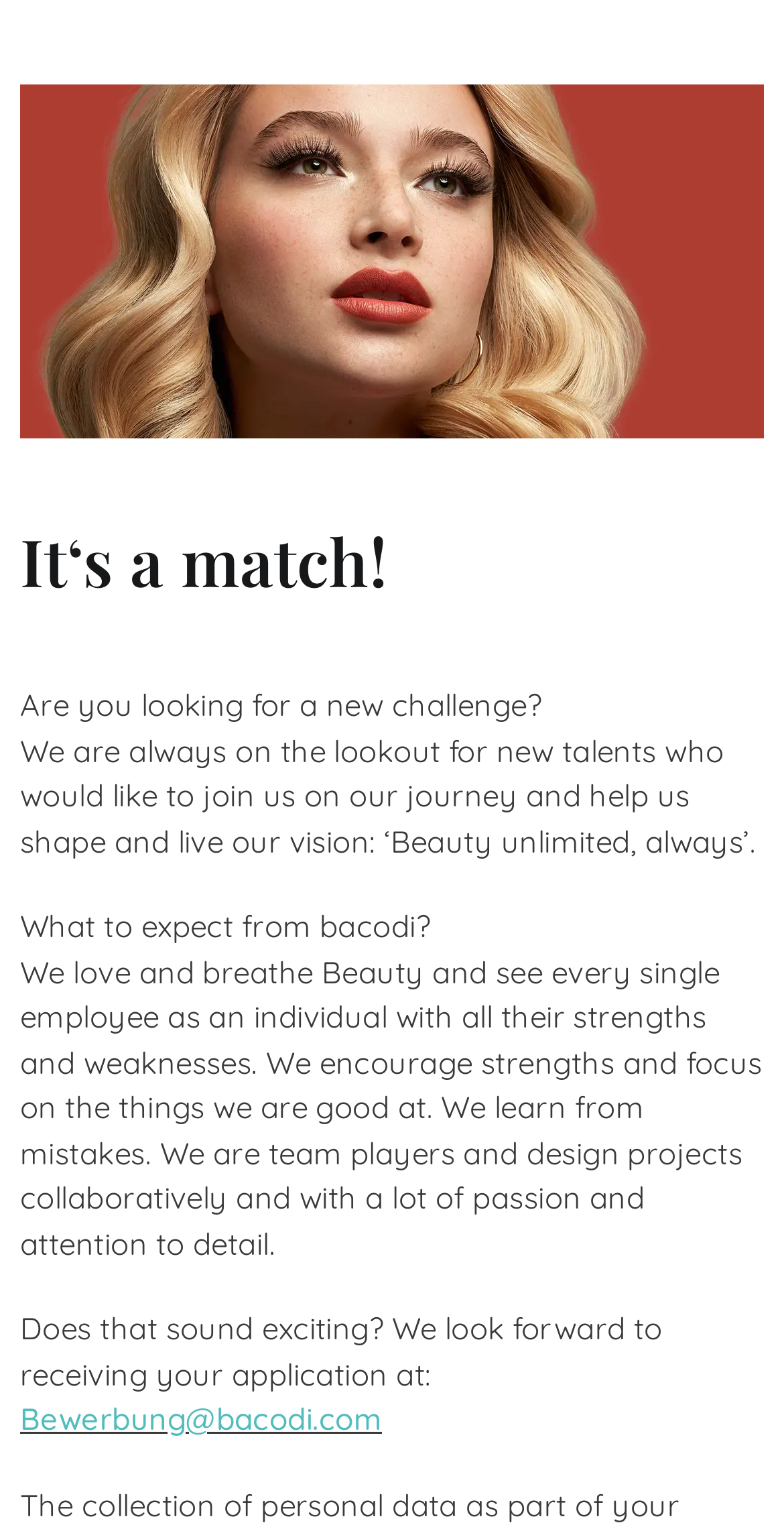Please identify the bounding box coordinates of the element I should click to complete this instruction: 'Click the 'Cookie-Details' button'. The coordinates should be given as four float numbers between 0 and 1, like this: [left, top, right, bottom].

[0.406, 0.385, 0.594, 0.41]